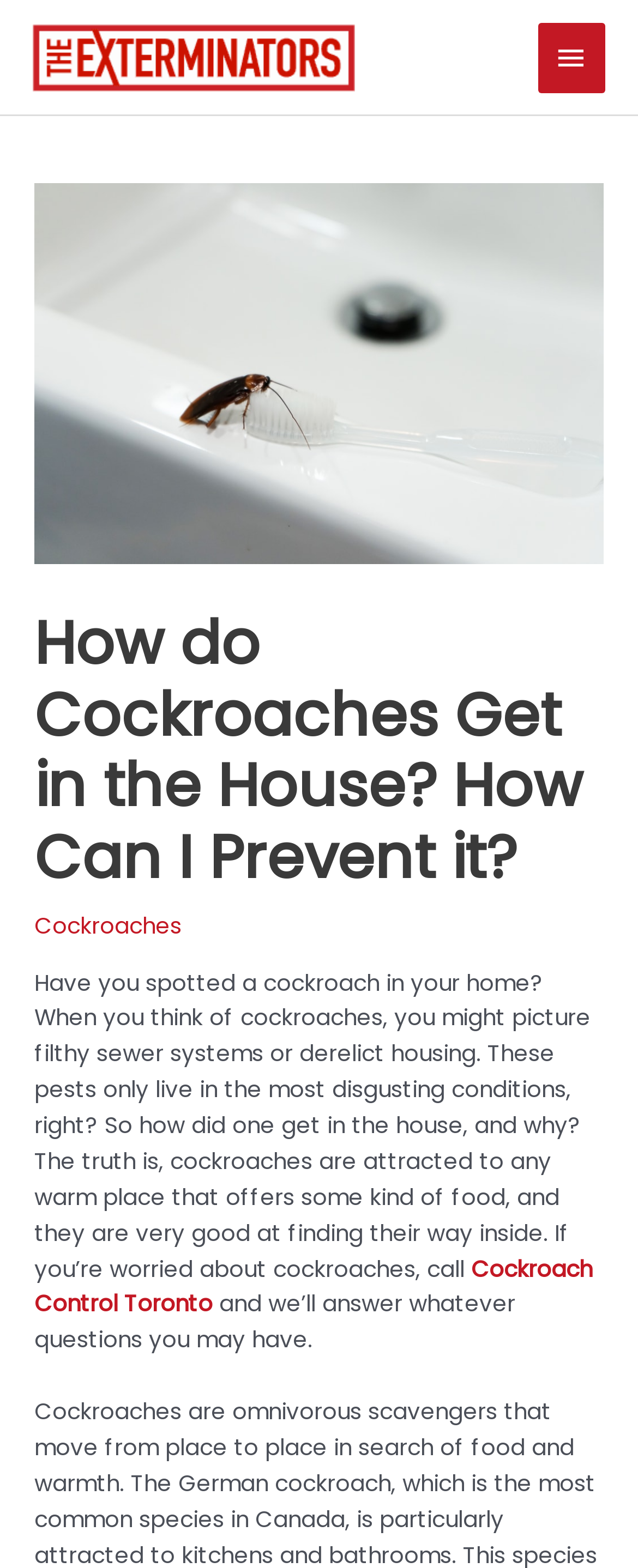Find the bounding box of the element with the following description: "Cockroaches". The coordinates must be four float numbers between 0 and 1, formatted as [left, top, right, bottom].

[0.054, 0.581, 0.285, 0.601]